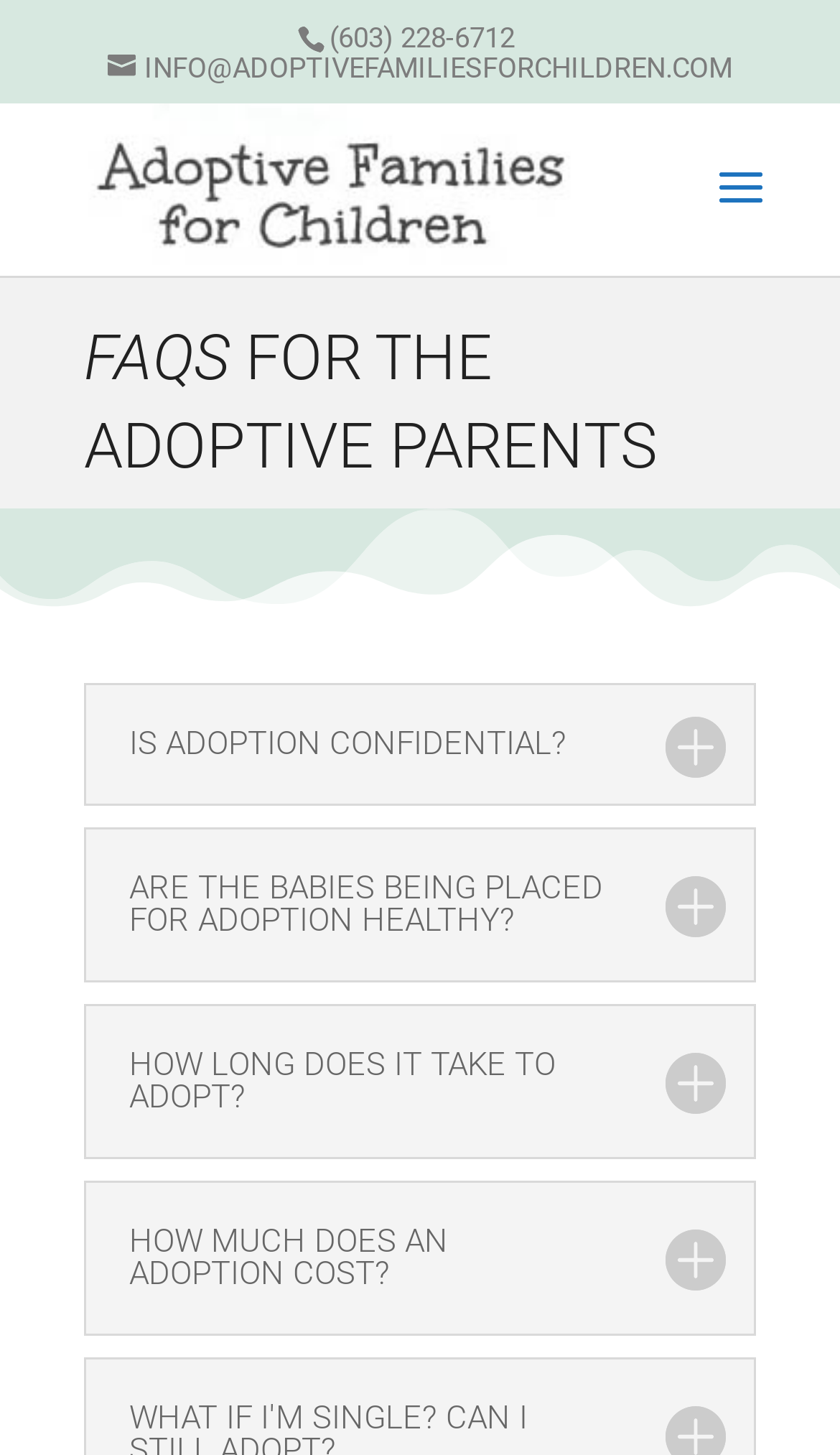What is the main title displayed on this webpage?

FAQS FOR THE ADOPTIVE PARENTS